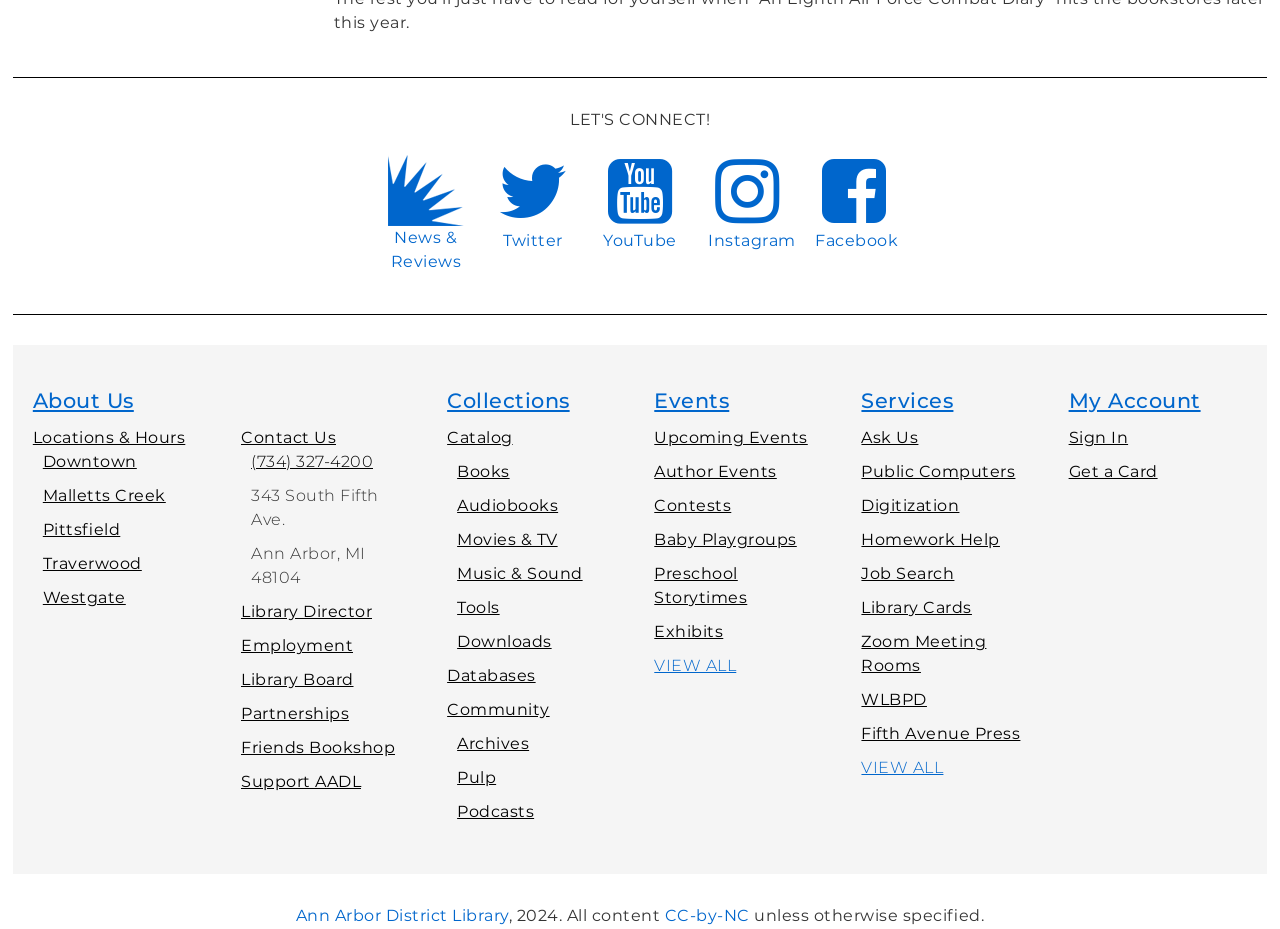What is the name of the library?
We need a detailed and exhaustive answer to the question. Please elaborate.

I found the answer by looking at the link with the text 'Ann Arbor District Library' at the bottom of the page, which is likely to be the name of the library.